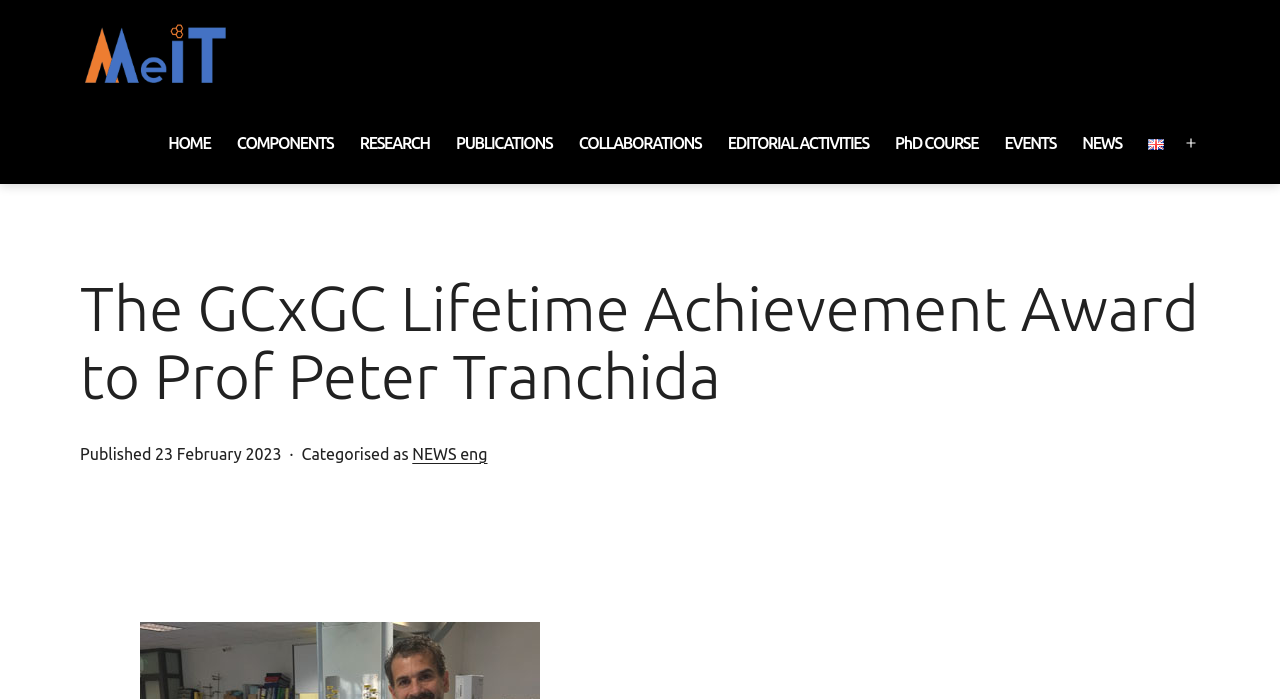What is the name of the professor who received the award?
Look at the screenshot and respond with a single word or phrase.

Peter Tranchida